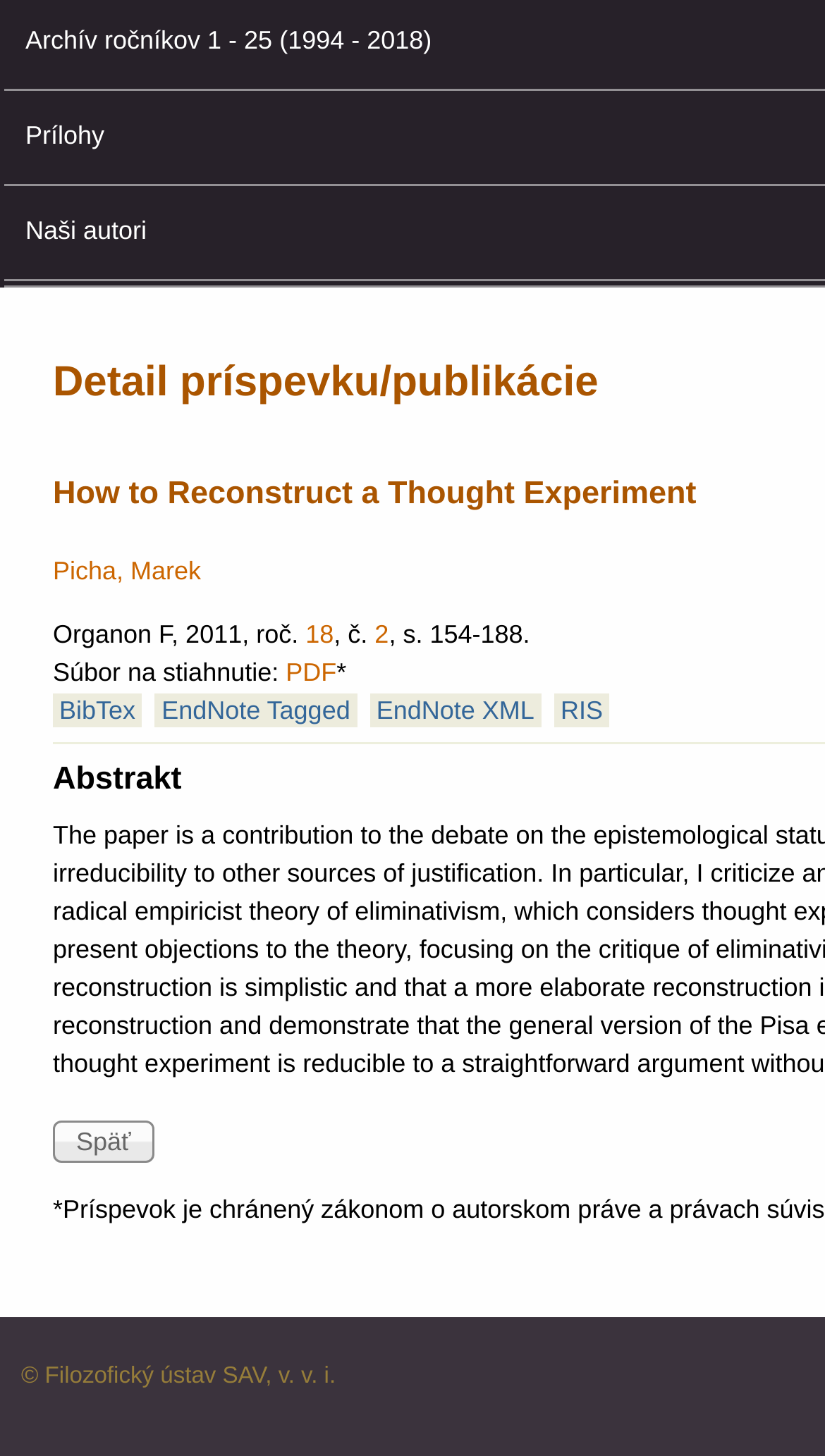Find the bounding box of the UI element described as: "RIS". The bounding box coordinates should be given as four float values between 0 and 1, i.e., [left, top, right, bottom].

[0.672, 0.476, 0.738, 0.499]